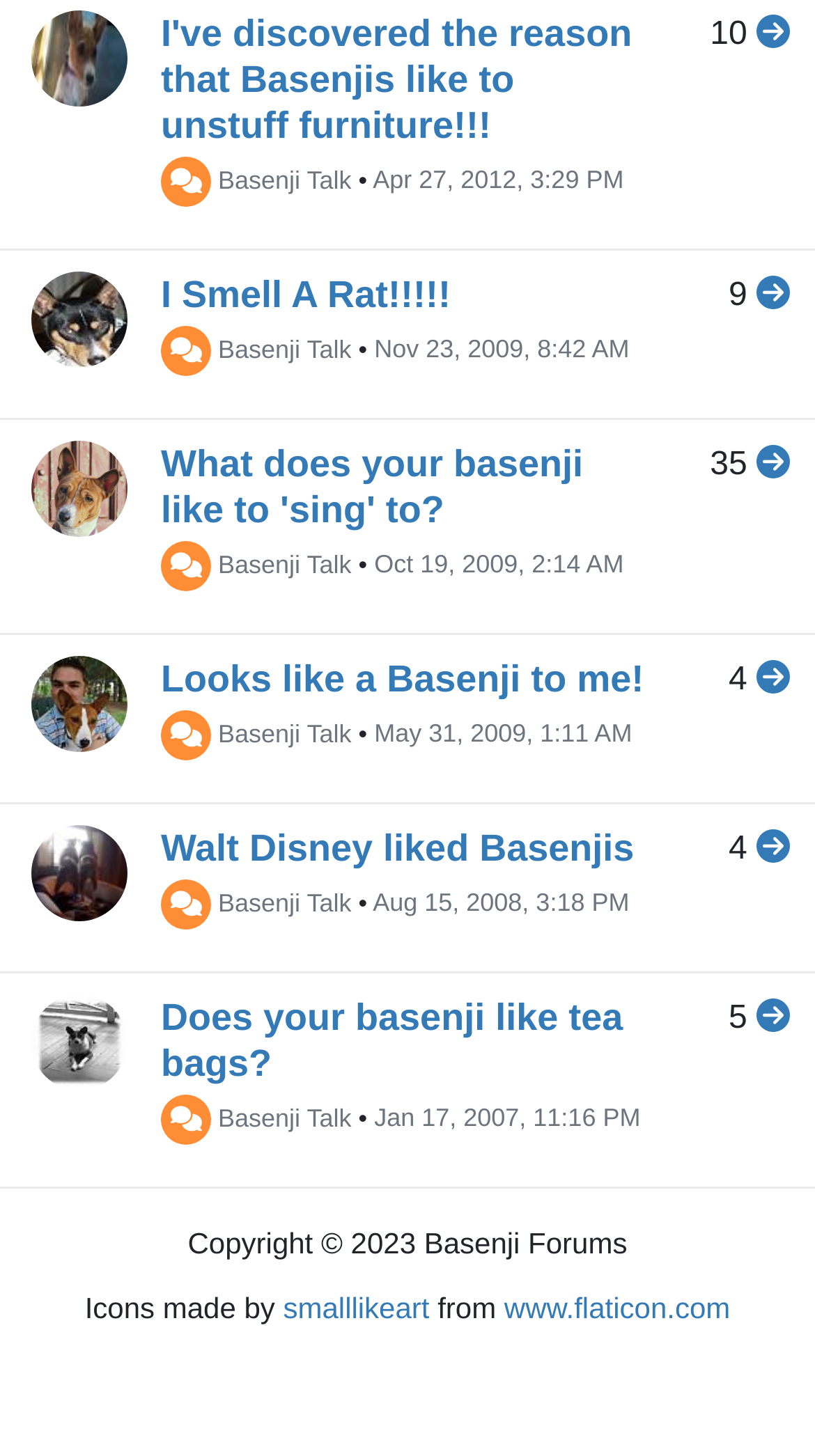What is the name of the forum?
Using the image, respond with a single word or phrase.

Basenji Forums